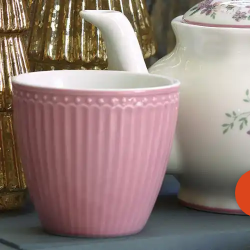What is the material of the GreenGate collection?
Could you give a comprehensive explanation in response to this question?

According to the caption, the GreenGate collection is known for its quality stoneware, making the latte cup not only stylish but also durable.